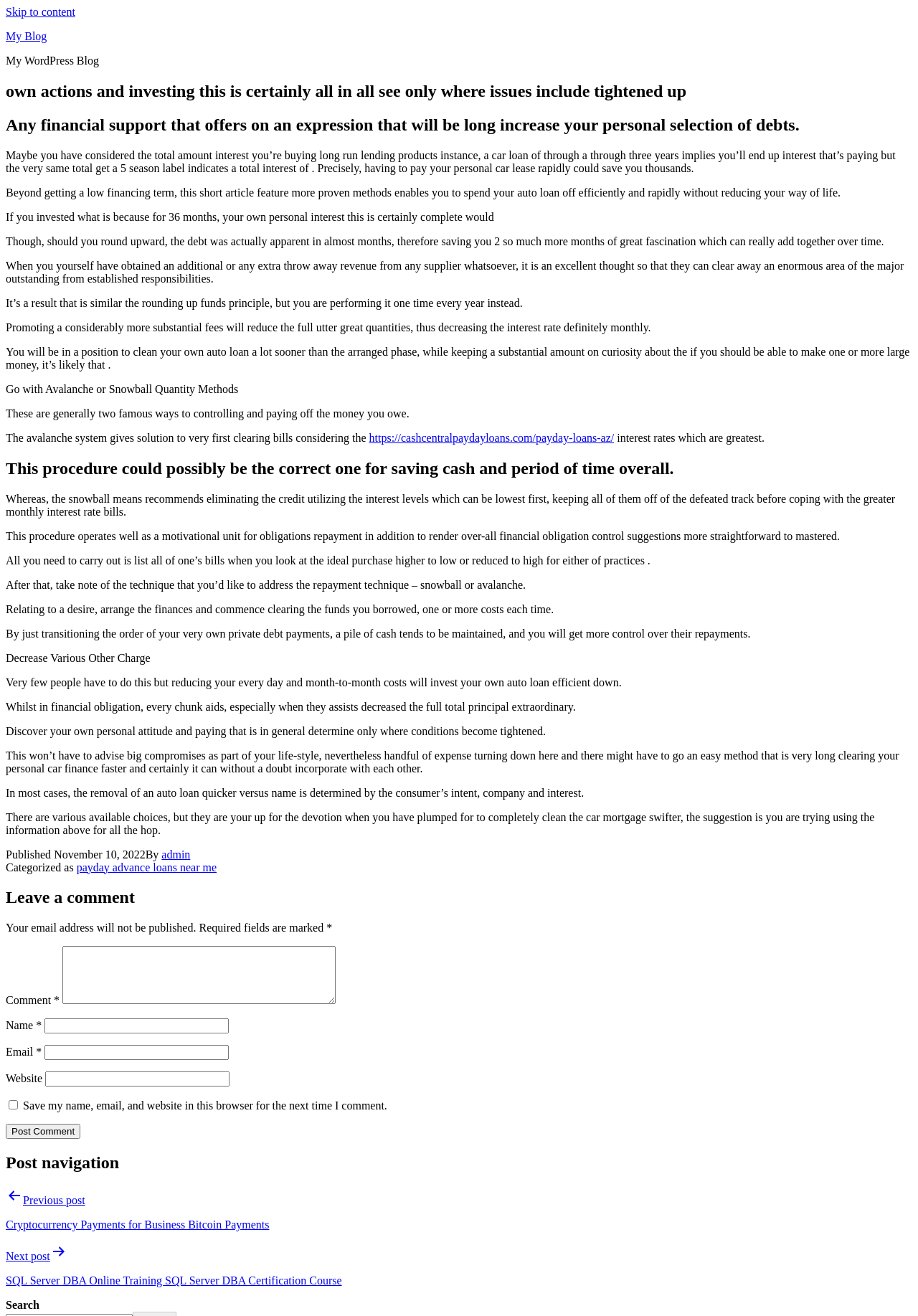What is the purpose of listing all debts in order?
Please provide a detailed and thorough answer to the question.

The purpose of listing all debts in order, whether it's from highest to lowest interest rate or lowest to highest, is to prioritize payments and focus on clearing the debts one by one, as explained in the section 'Go with Avalanche or Snowball Quantity Methods'.